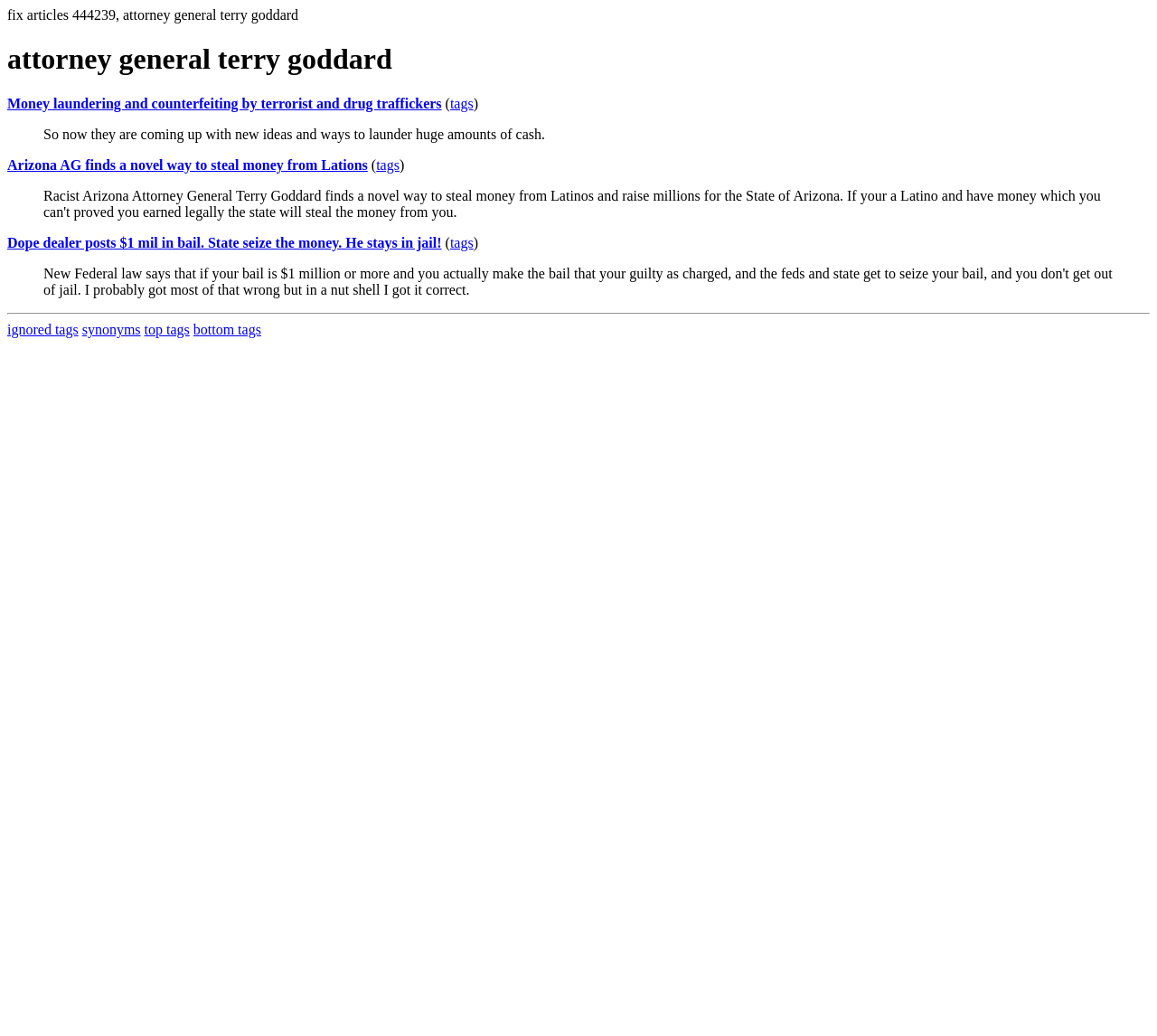What is the category of the link 'Arizona AG finds a novel way to steal money from Lations'?
Examine the image and provide an in-depth answer to the question.

The link 'Arizona AG finds a novel way to steal money from Lations' is followed by a 'tags' link, which suggests that the category of the link is 'tags'.